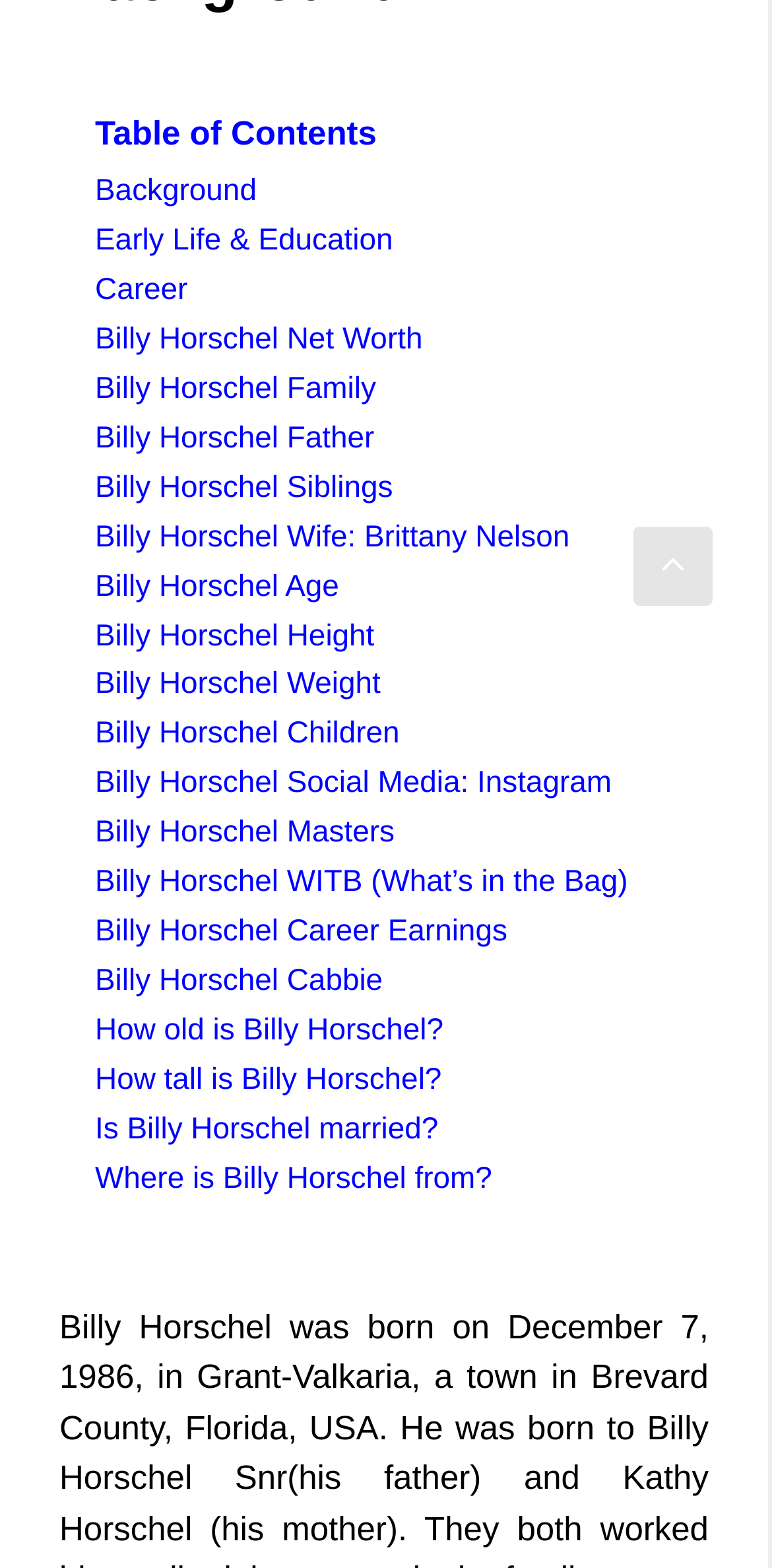What is the last link in the table of contents?
Look at the image and respond with a one-word or short phrase answer.

Where is Billy Horschel from?